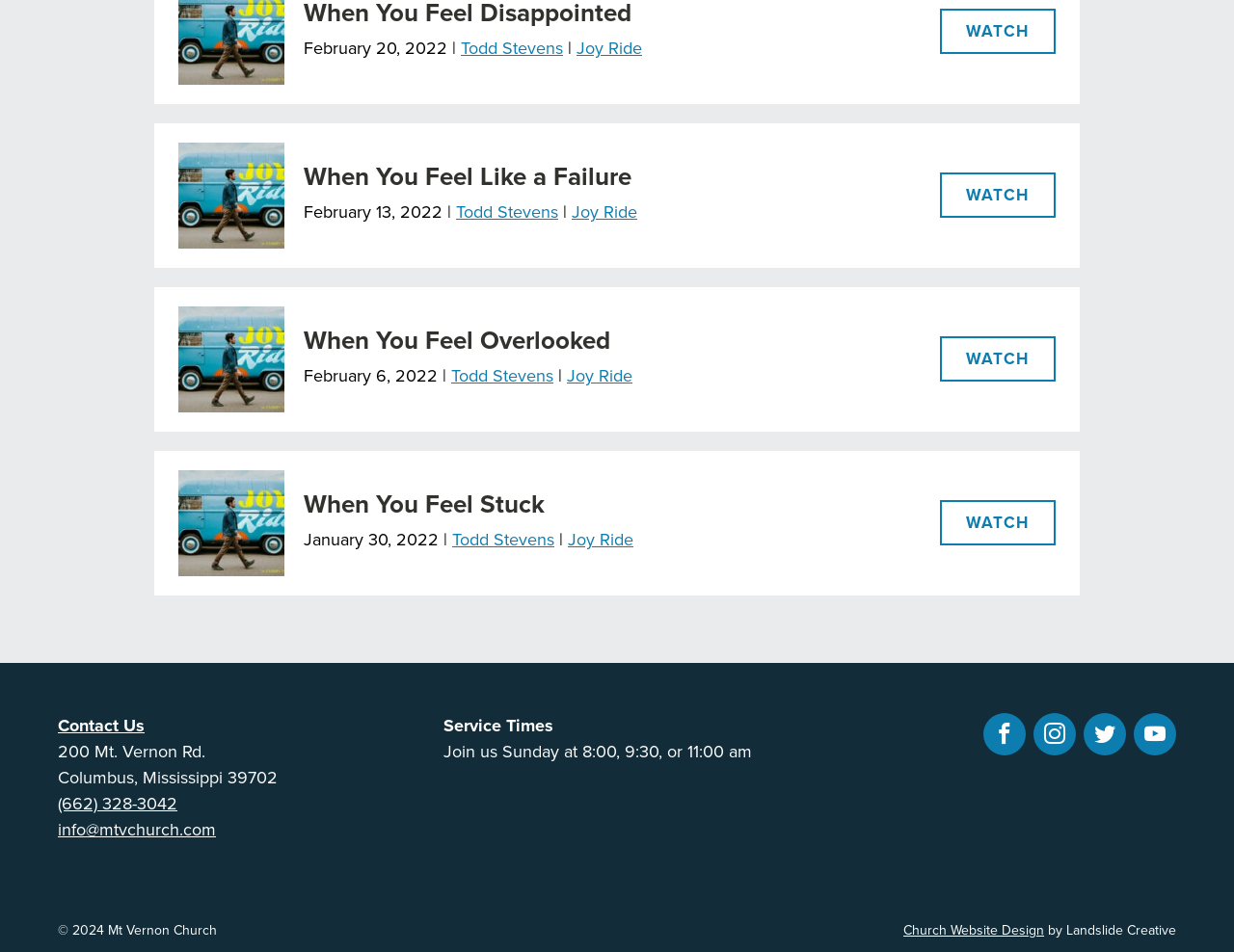Specify the bounding box coordinates of the area to click in order to execute this command: 'Click on WATCH'. The coordinates should consist of four float numbers ranging from 0 to 1, and should be formatted as [left, top, right, bottom].

[0.762, 0.009, 0.855, 0.057]